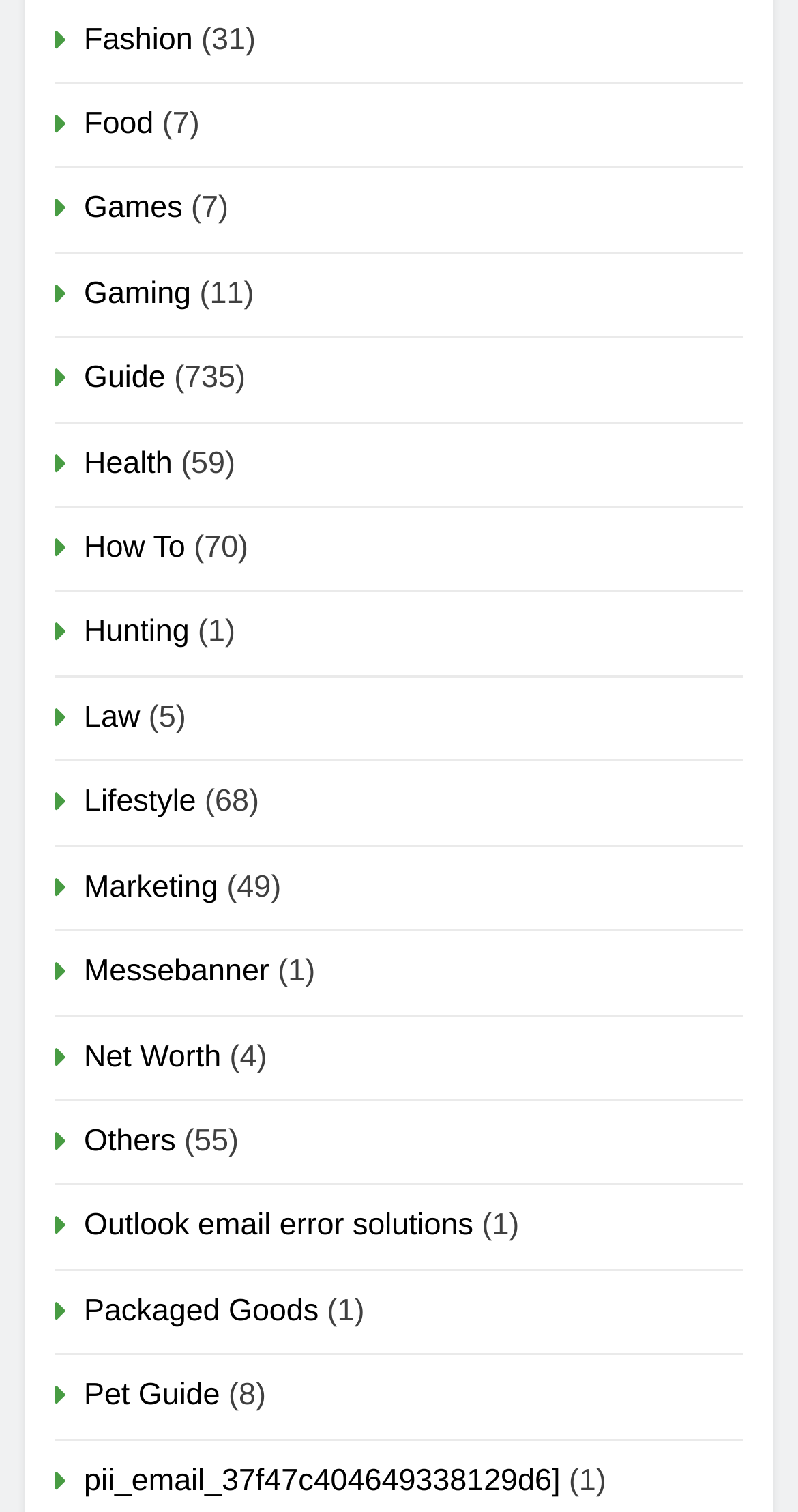Please answer the following question using a single word or phrase: 
What is the last category on the webpage?

pii_email_37f47c404649338129d6